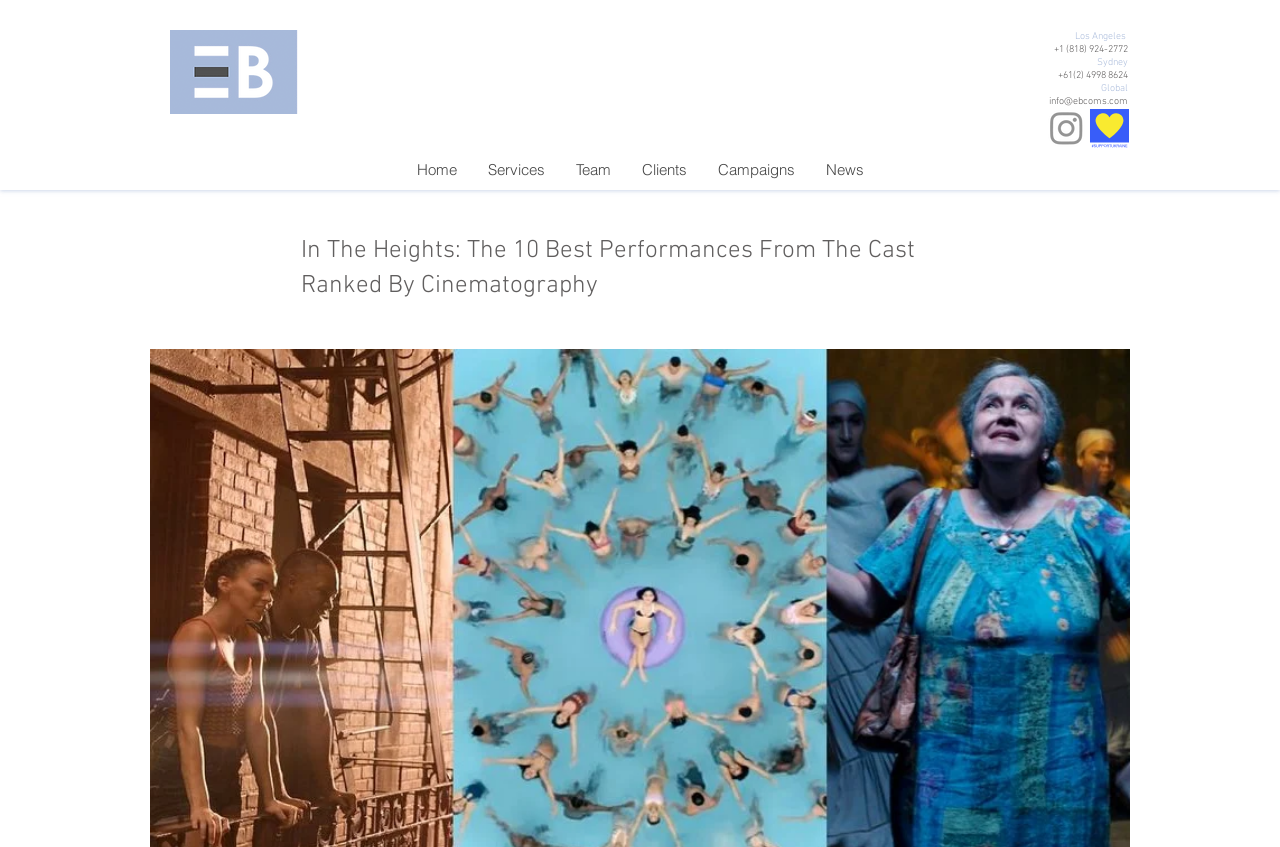How many navigation links are there?
Using the image, provide a detailed and thorough answer to the question.

I counted the number of links in the Site navigation section, and there are 6 links: Home, Services, Team, Clients, Campaigns, and News.